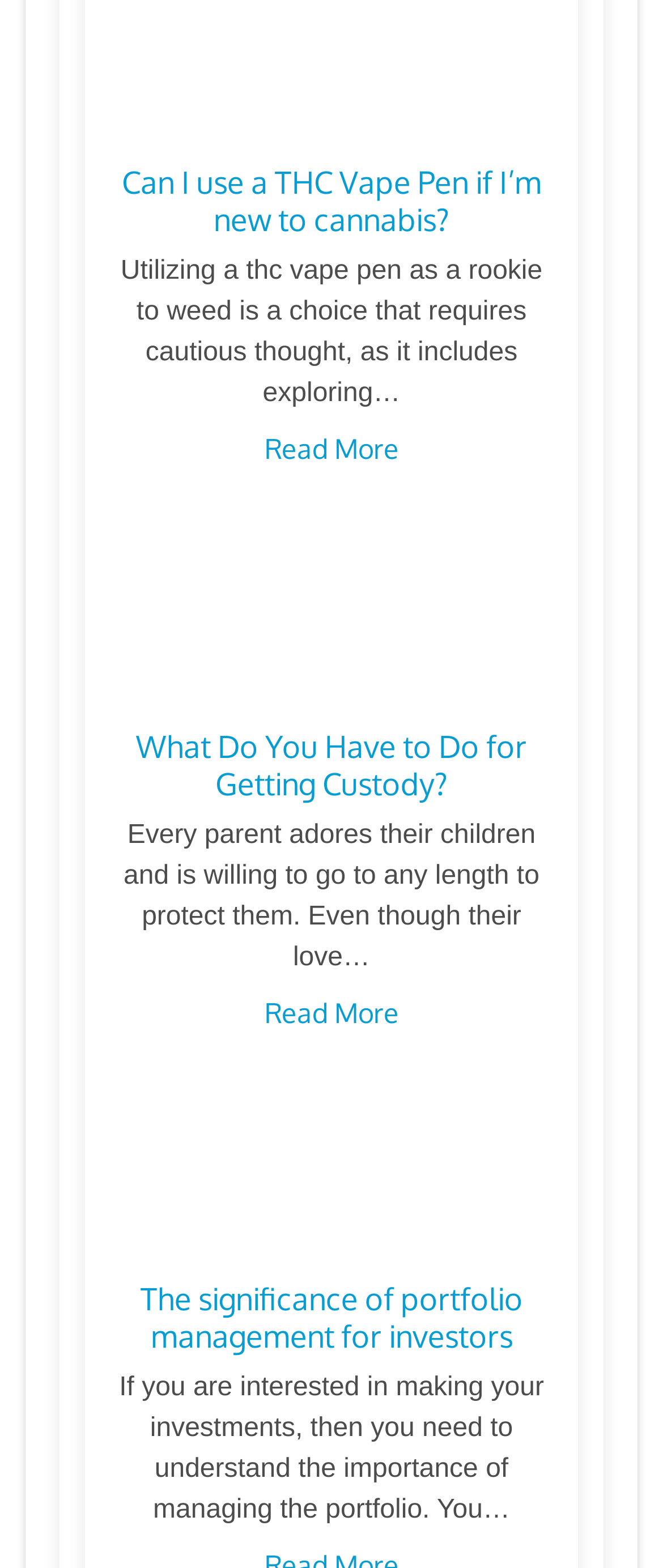Find the coordinates for the bounding box of the element with this description: "Read More".

[0.399, 0.635, 0.601, 0.656]